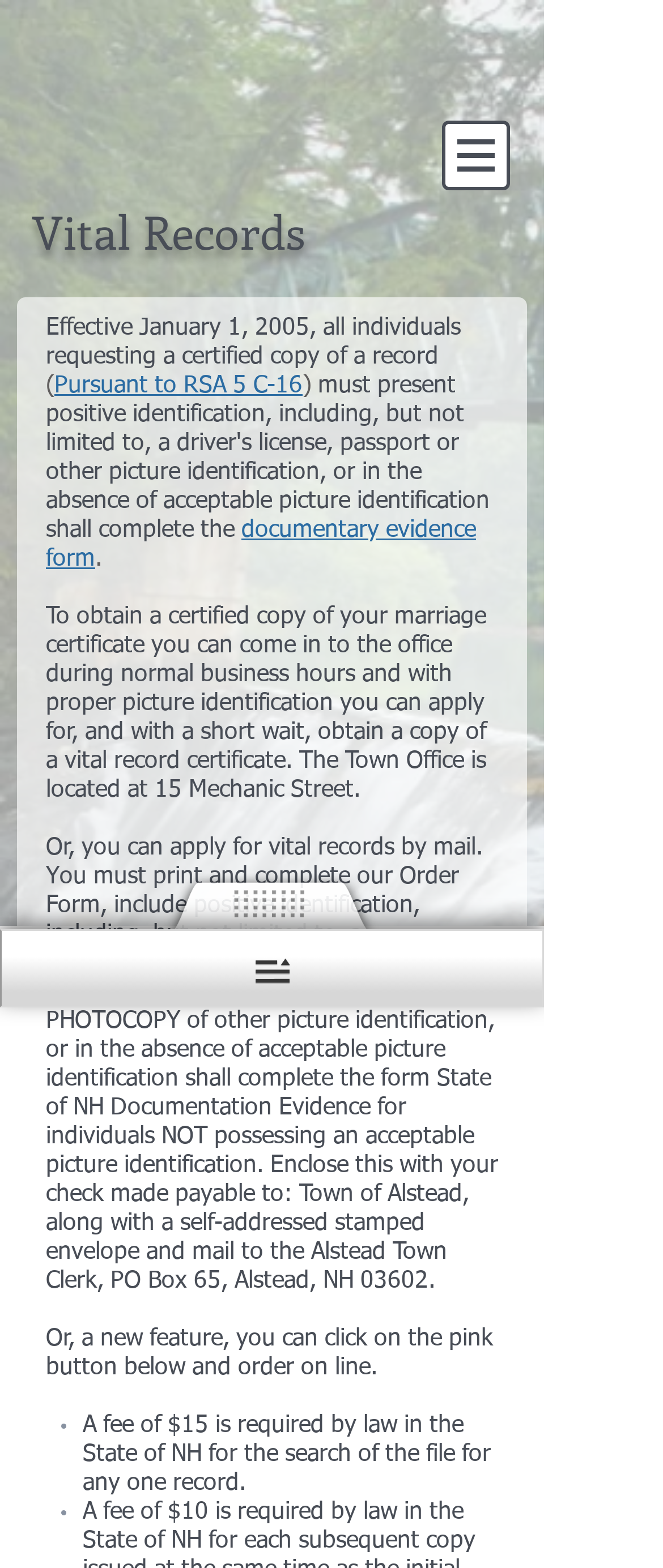What is the alternative to coming into the office to obtain a vital record?
Please answer the question with as much detail and depth as you can.

The webpage mentions that one can click on the pink button below and order online, which is an alternative to coming into the office to obtain a vital record.